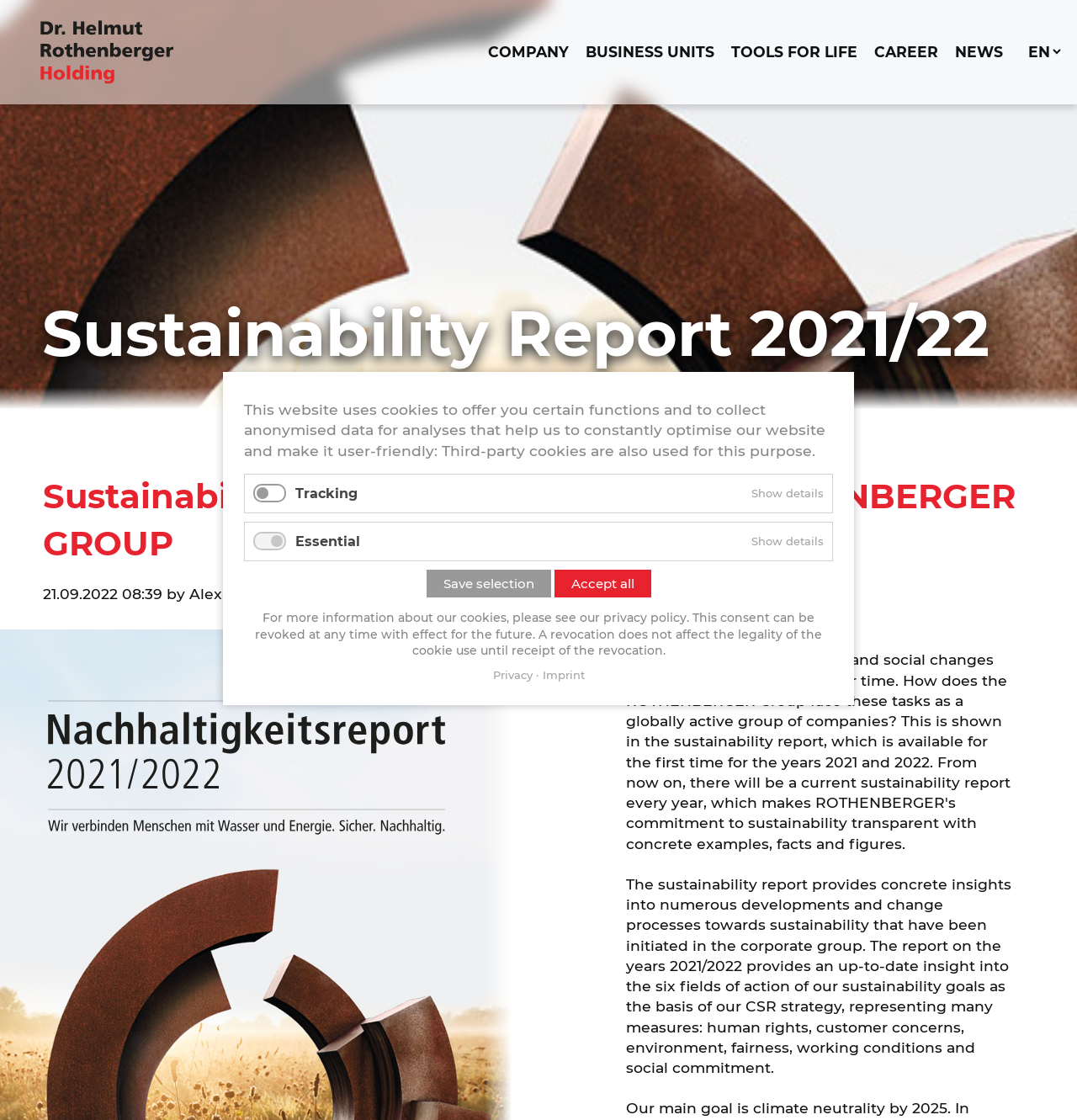Using details from the image, please answer the following question comprehensively:
How many fields of action are mentioned in the report?

The report mentions six fields of action of the sustainability goals, which are human rights, customer concerns, environment, fairness, working conditions, and social commitment.